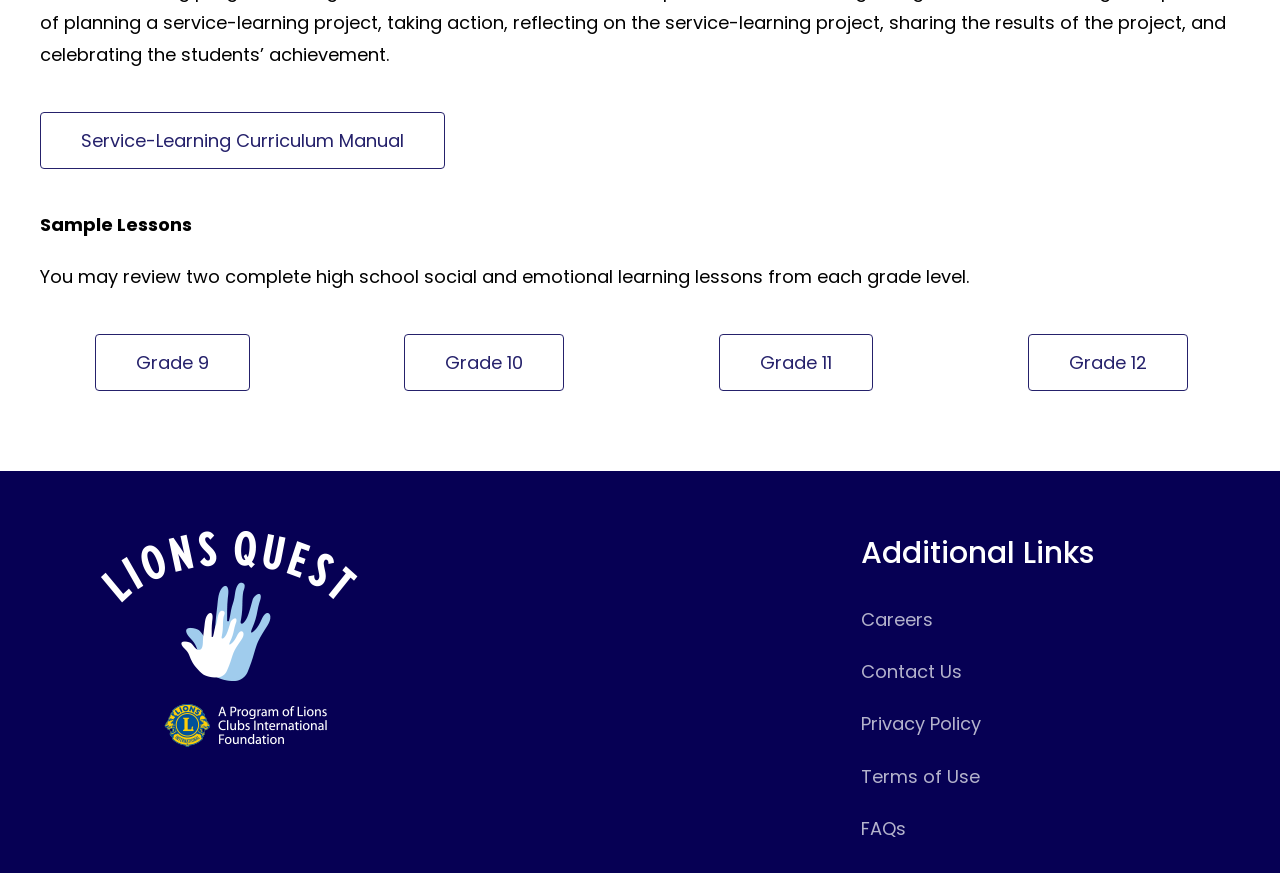Kindly determine the bounding box coordinates for the area that needs to be clicked to execute this instruction: "View Service-Learning Curriculum Manual".

[0.031, 0.128, 0.348, 0.193]